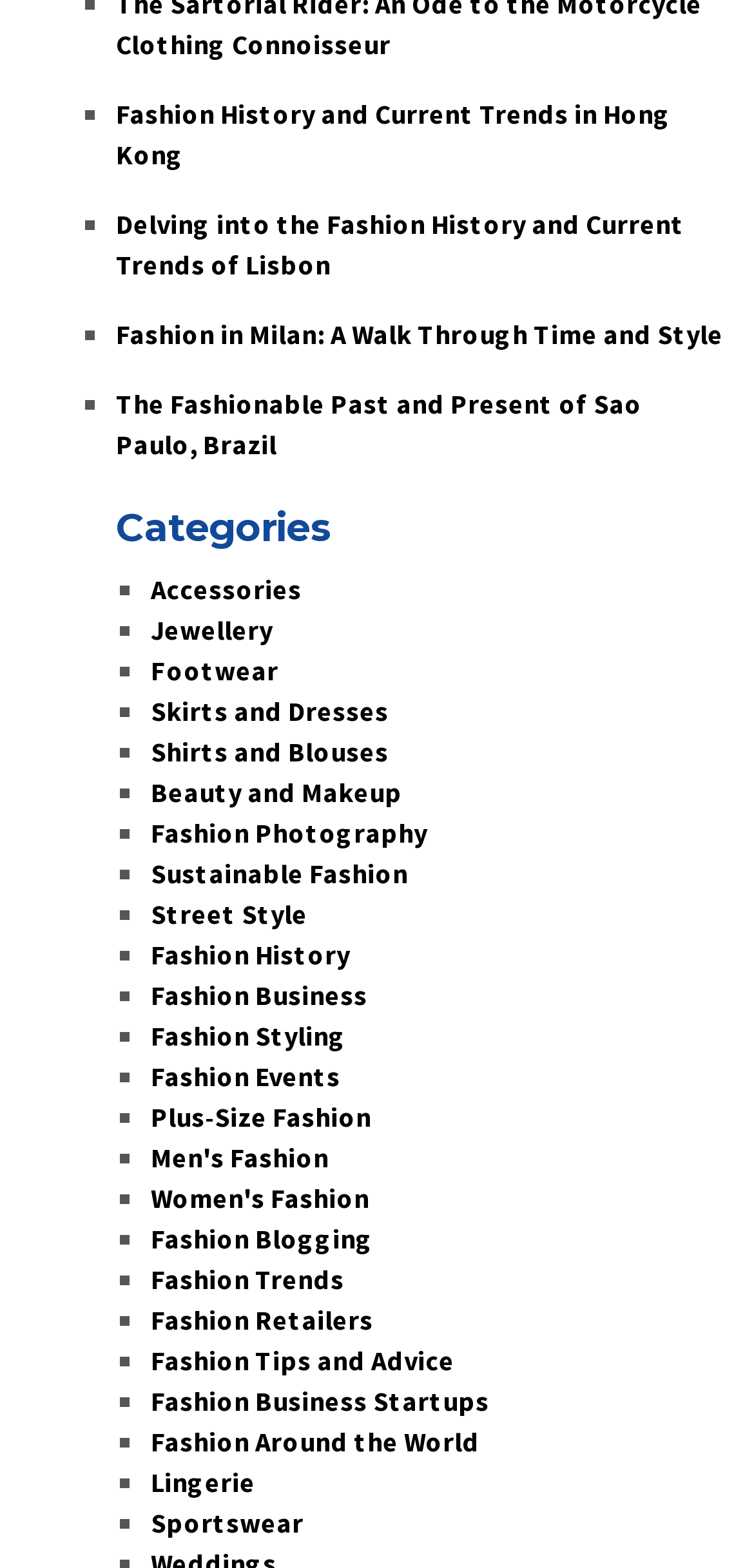Find the bounding box of the element with the following description: "Fashion Retailers". The coordinates must be four float numbers between 0 and 1, formatted as [left, top, right, bottom].

[0.2, 0.83, 0.495, 0.852]